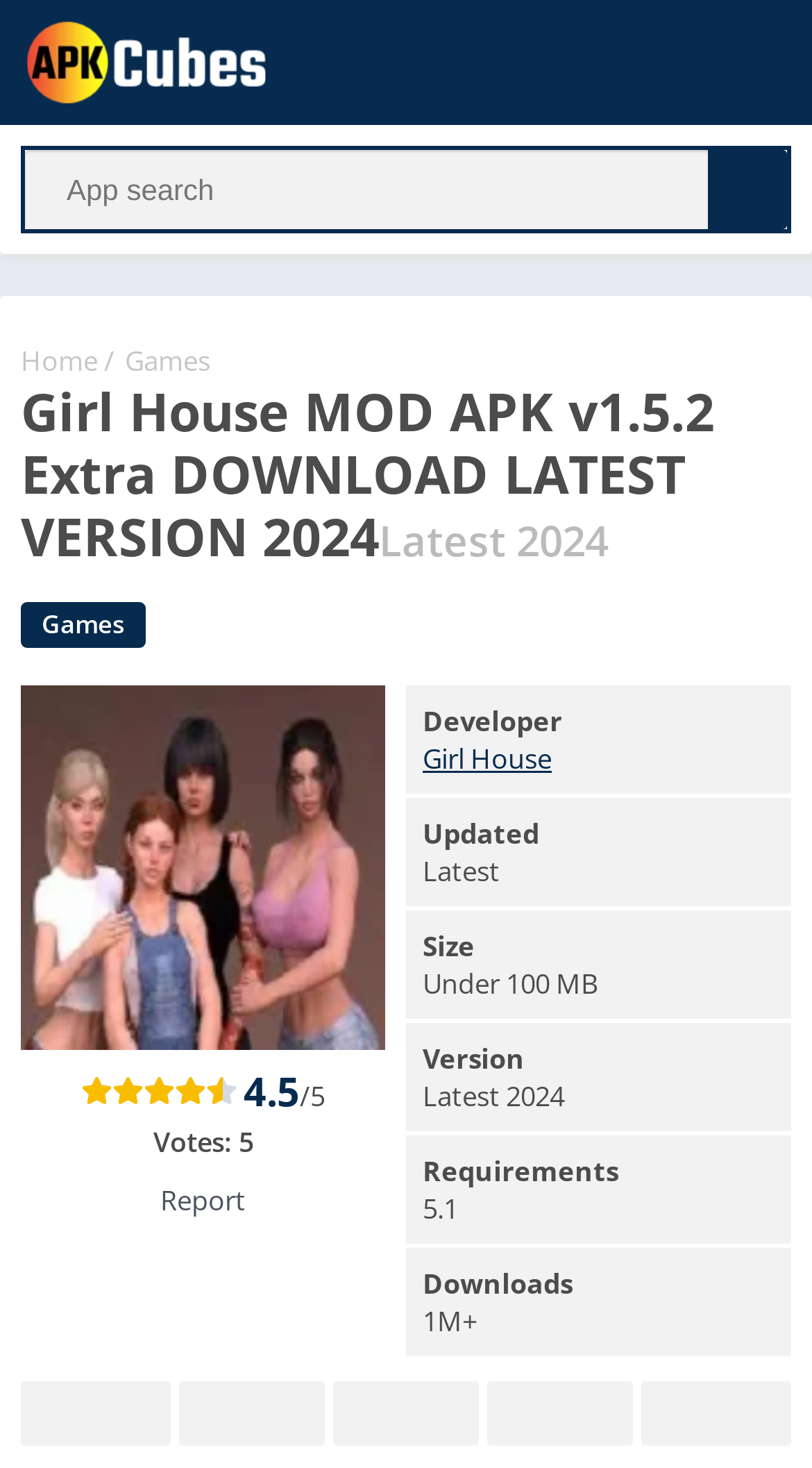Please determine the bounding box coordinates of the element to click in order to execute the following instruction: "Search for a game". The coordinates should be four float numbers between 0 and 1, specified as [left, top, right, bottom].

[0.031, 0.102, 0.969, 0.156]